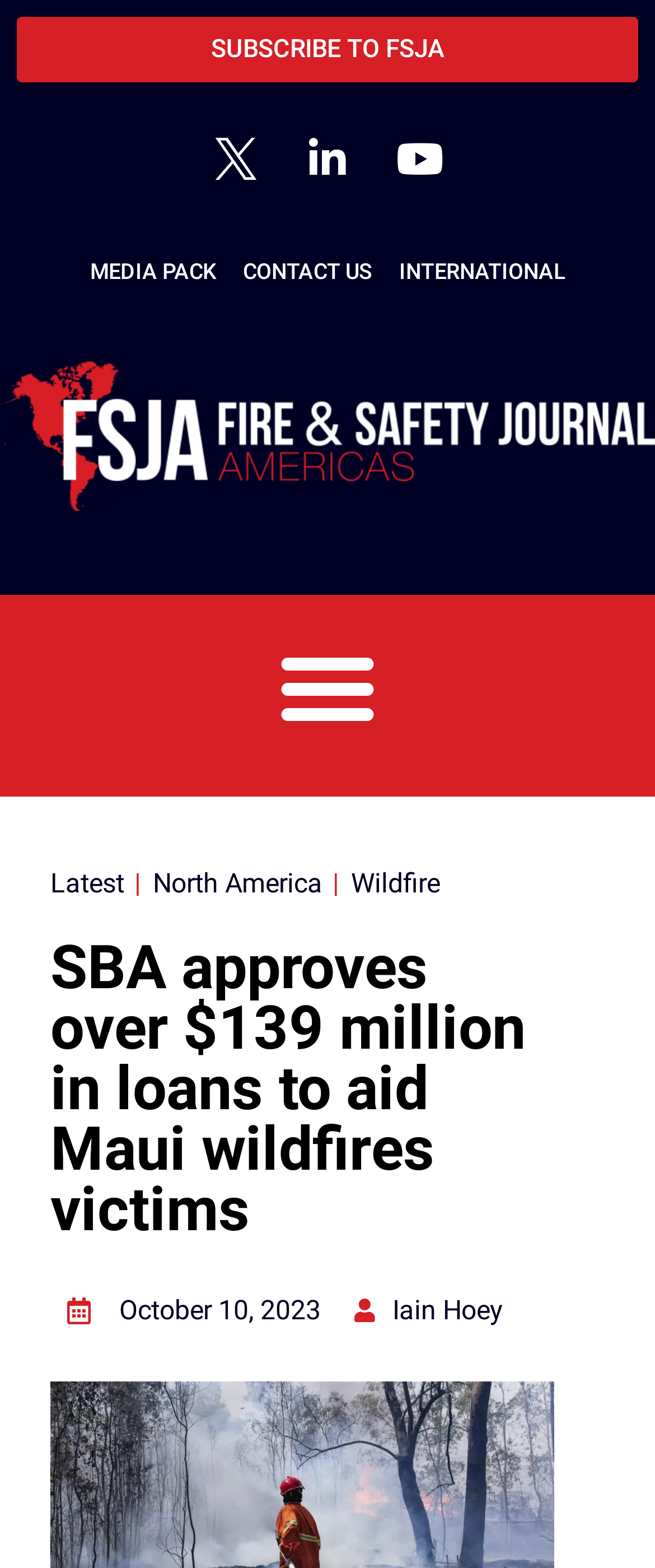Locate the bounding box coordinates of the segment that needs to be clicked to meet this instruction: "Toggle the menu".

[0.385, 0.39, 0.615, 0.486]